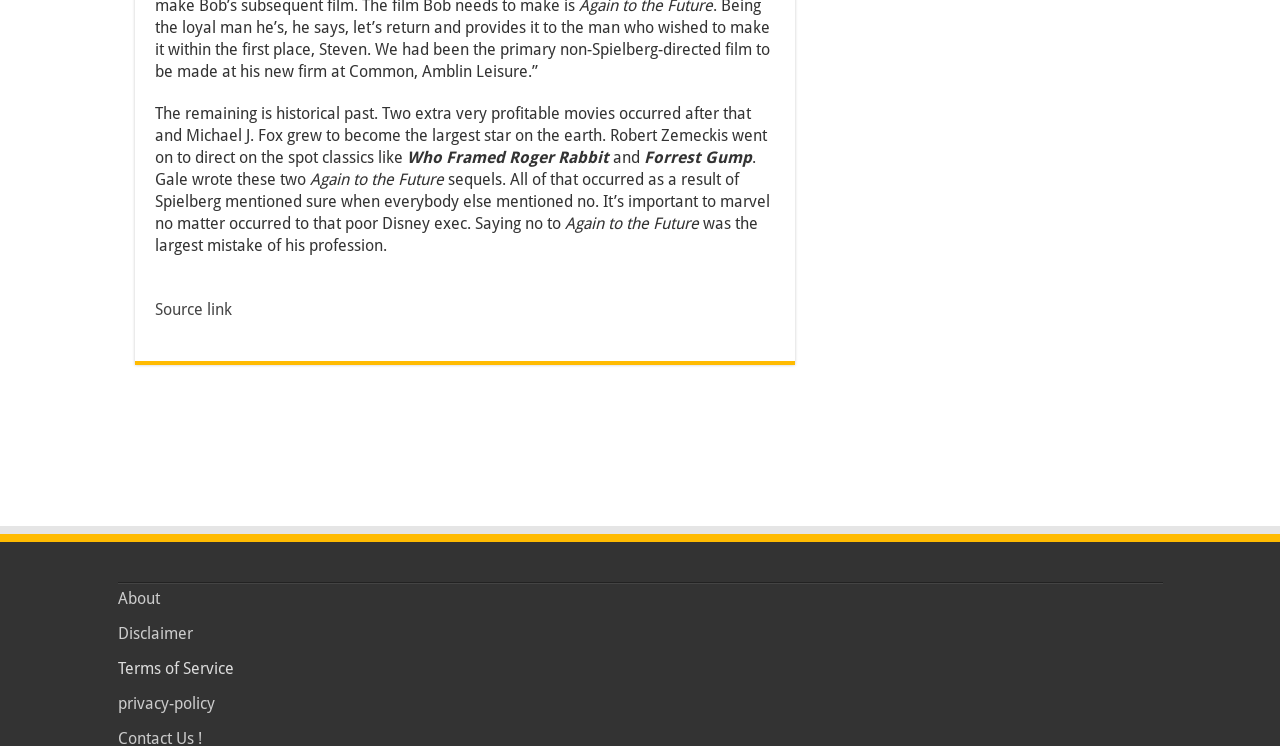What is the purpose of the 'Source link'?
Examine the image closely and answer the question with as much detail as possible.

The 'Source link' is likely provided to allow users to access additional information or resources related to the text, such as an article or a website.